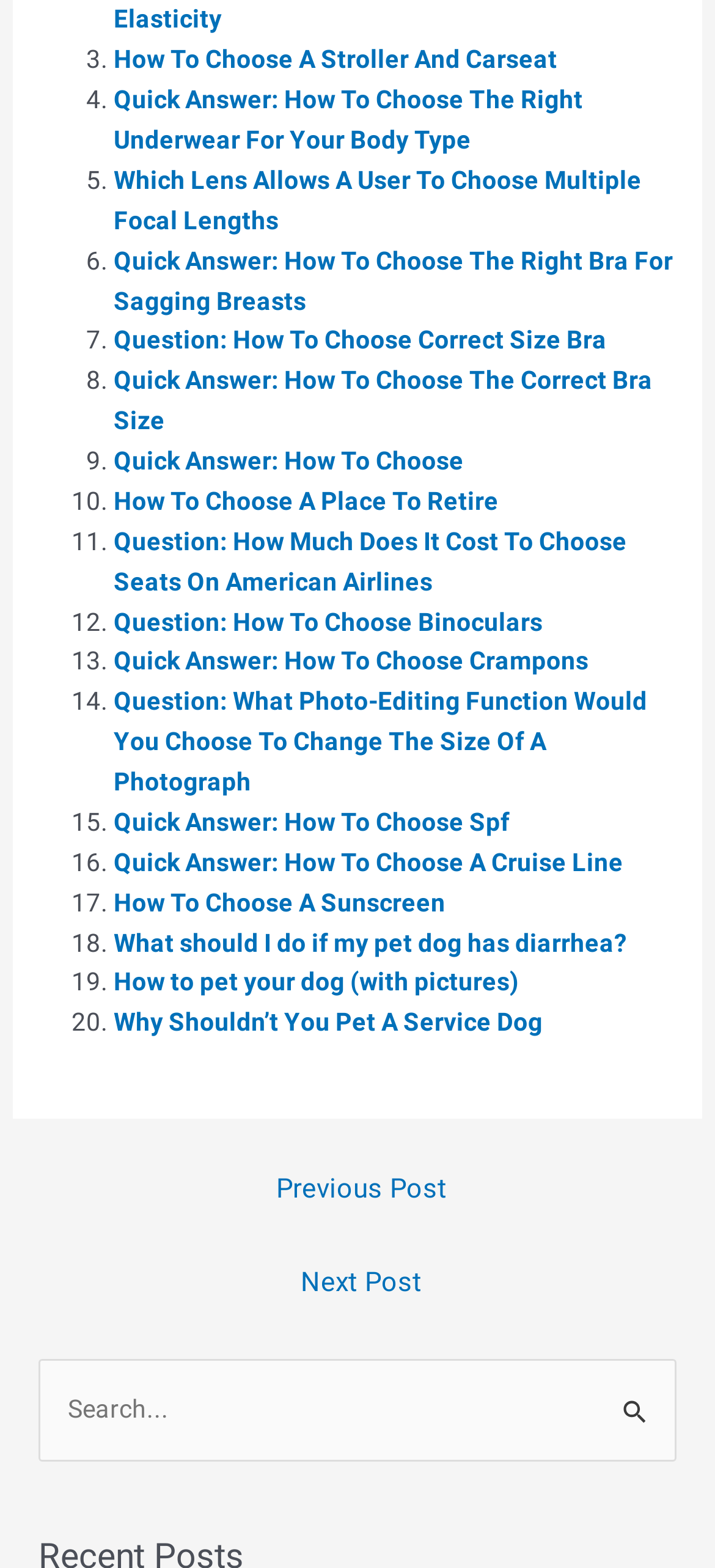Identify the coordinates of the bounding box for the element described below: "parent_node: Email * aria-describedby="email-notes" name="email"". Return the coordinates as four float numbers between 0 and 1: [left, top, right, bottom].

None